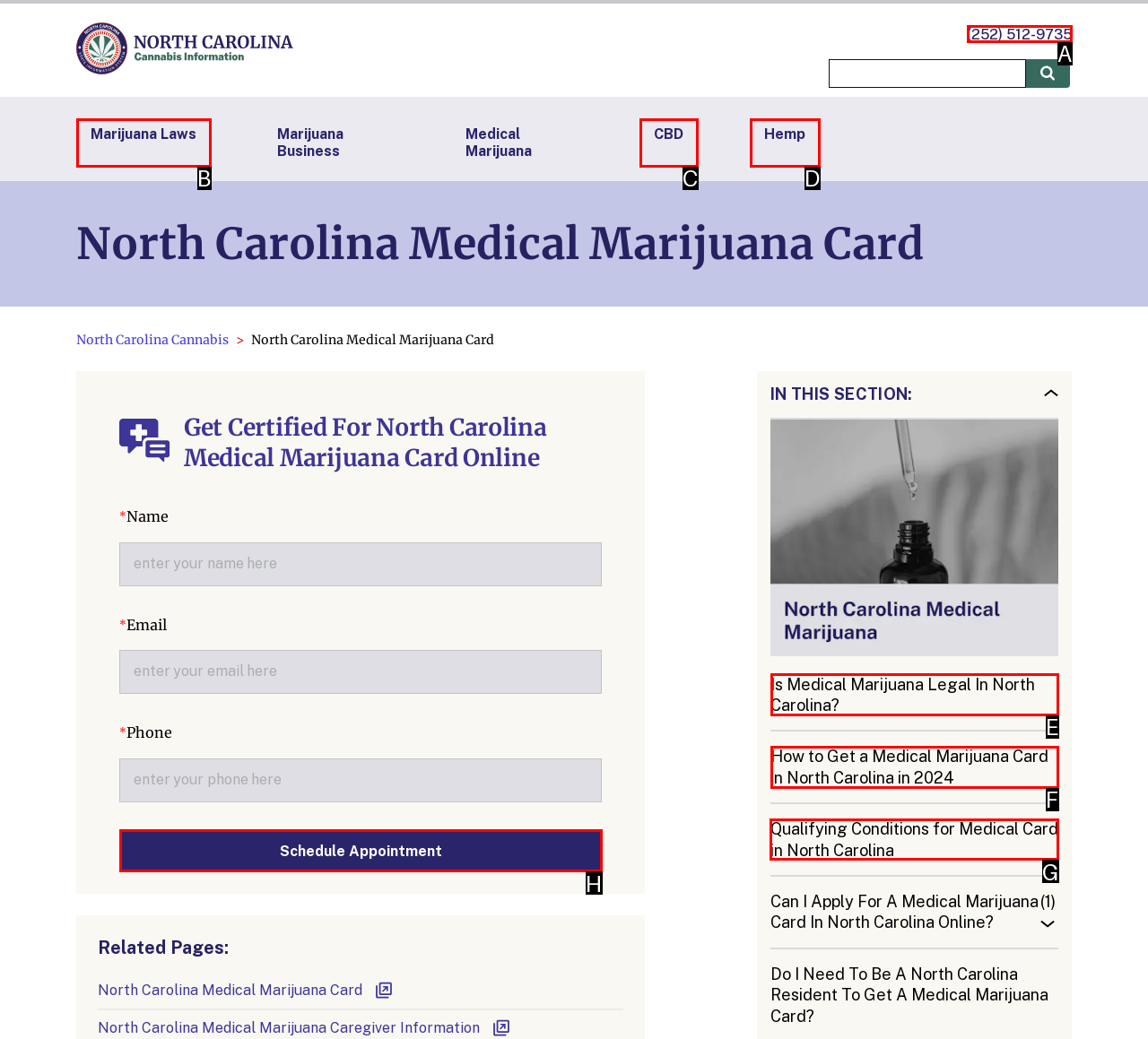Decide which HTML element to click to complete the task: Learn about qualifying conditions for medical card in North Carolina Provide the letter of the appropriate option.

G